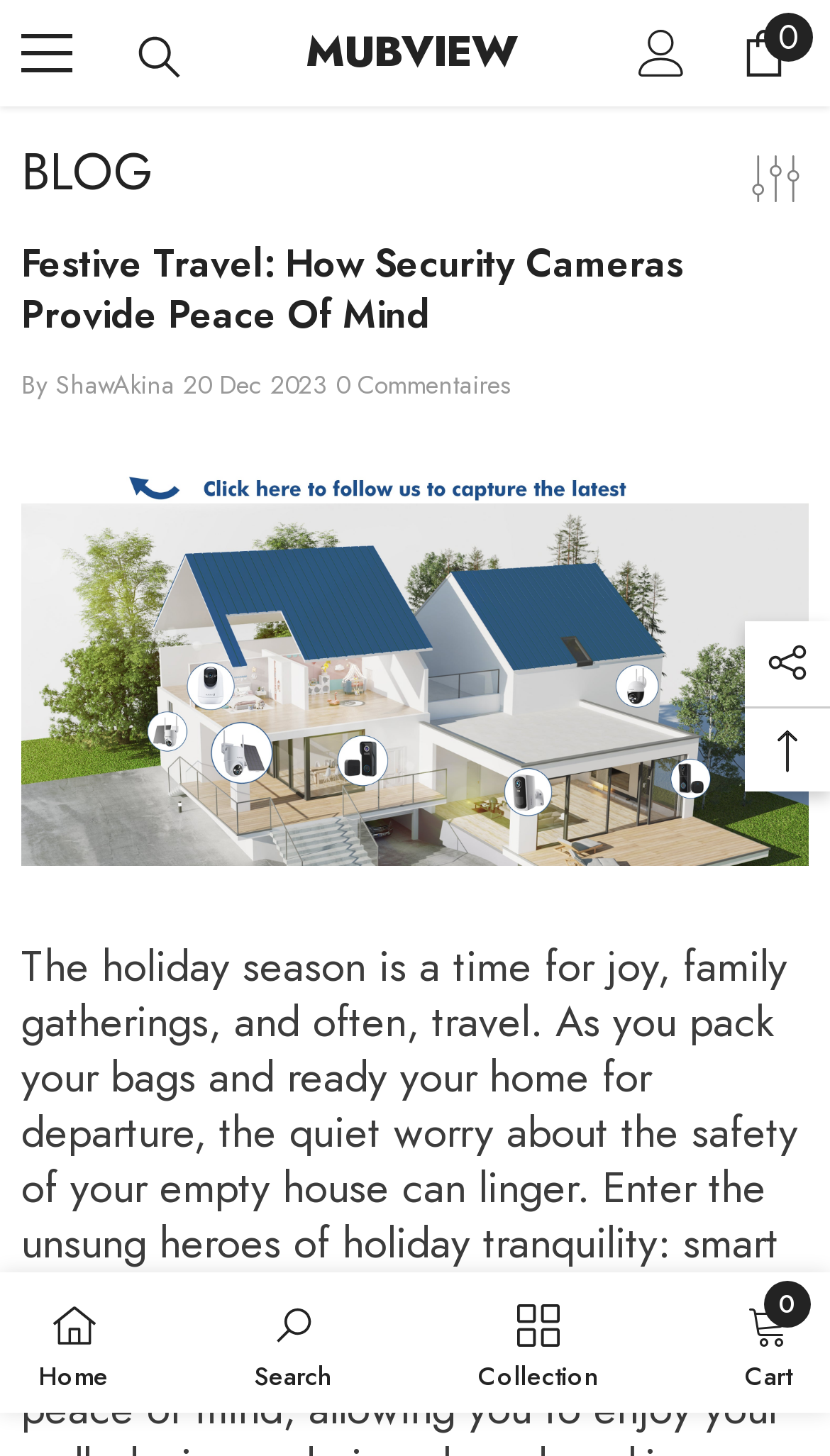What is the name of the author?
Respond to the question with a single word or phrase according to the image.

ShawAkina